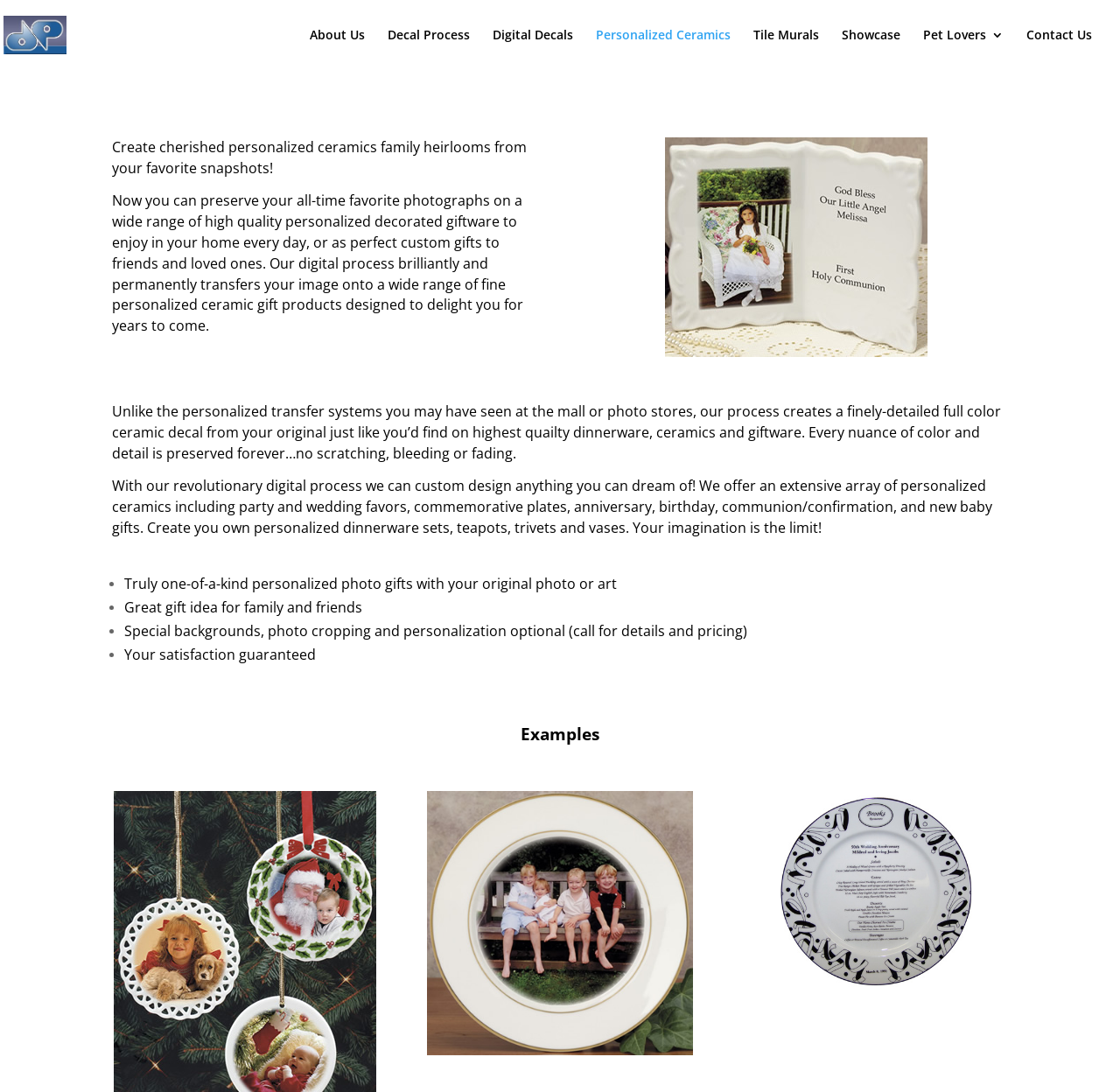Could you find the bounding box coordinates of the clickable area to complete this instruction: "Click on the image with a caption 'Design Point'"?

[0.027, 0.014, 0.085, 0.05]